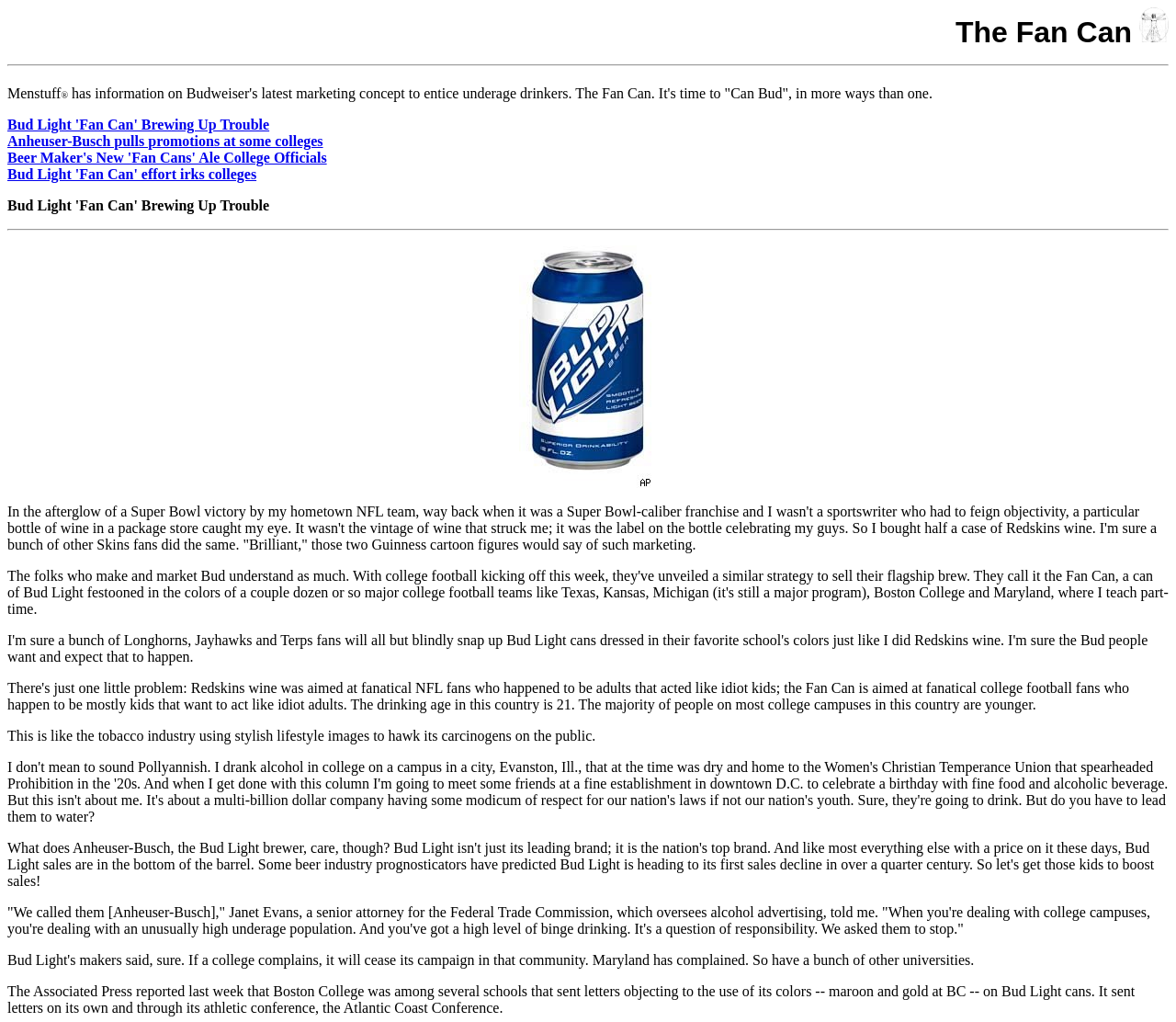What did Boston College do in response to the 'Fan Can'?
Please respond to the question with a detailed and thorough explanation.

According to the text, Boston College sent letters objecting to the use of its colors, maroon and gold, on Bud Light cans, as a response to the 'Fan Can' marketing concept.